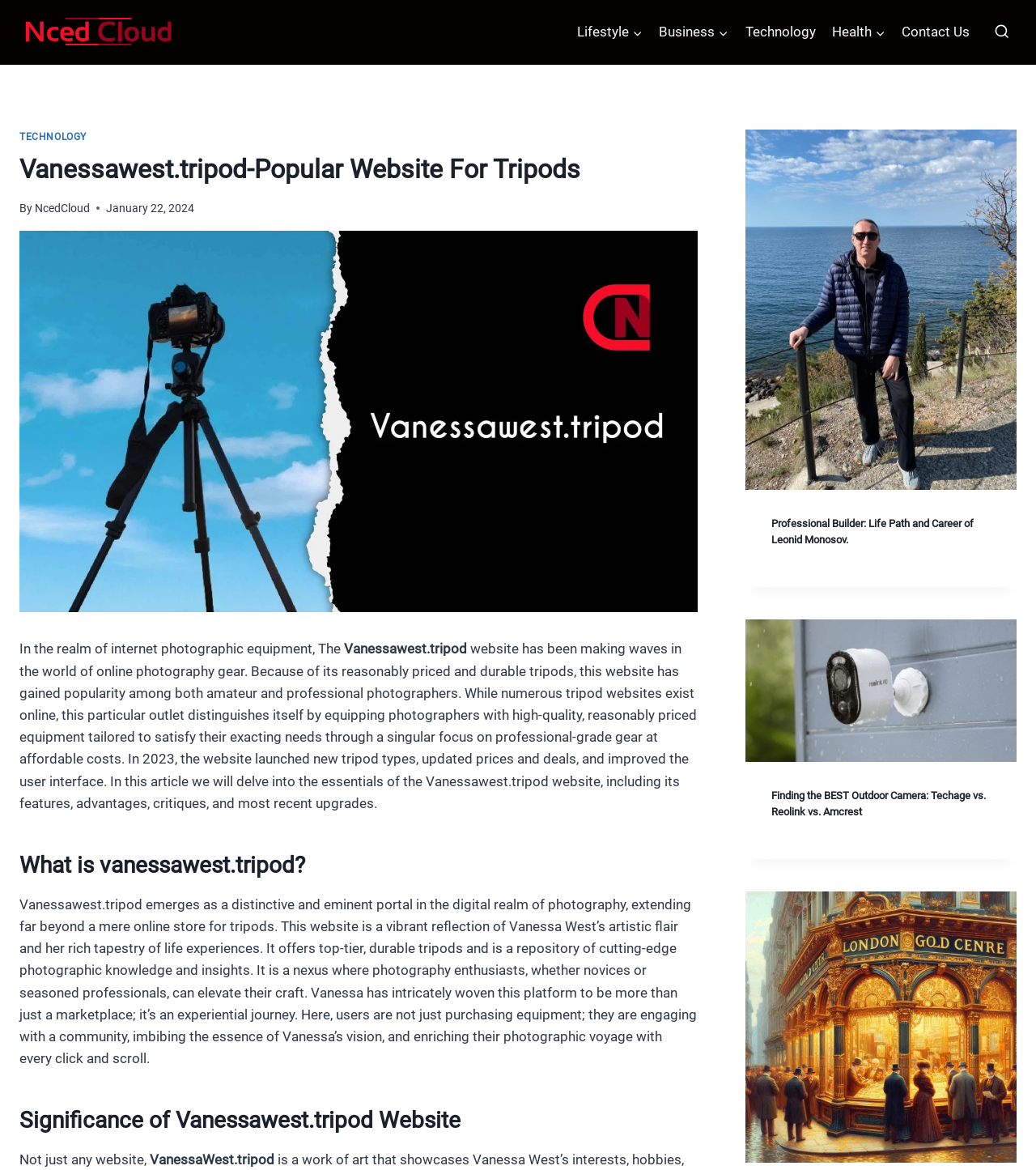Find the bounding box coordinates of the area that needs to be clicked in order to achieve the following instruction: "Read the article about Professional Builder Life Path and Career of Leonid Monosov". The coordinates should be specified as four float numbers between 0 and 1, i.e., [left, top, right, bottom].

[0.72, 0.111, 0.981, 0.419]